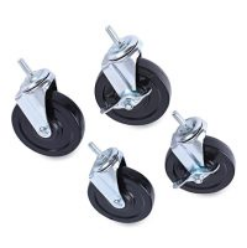Answer briefly with one word or phrase:
What is the brand of these casters?

Alera